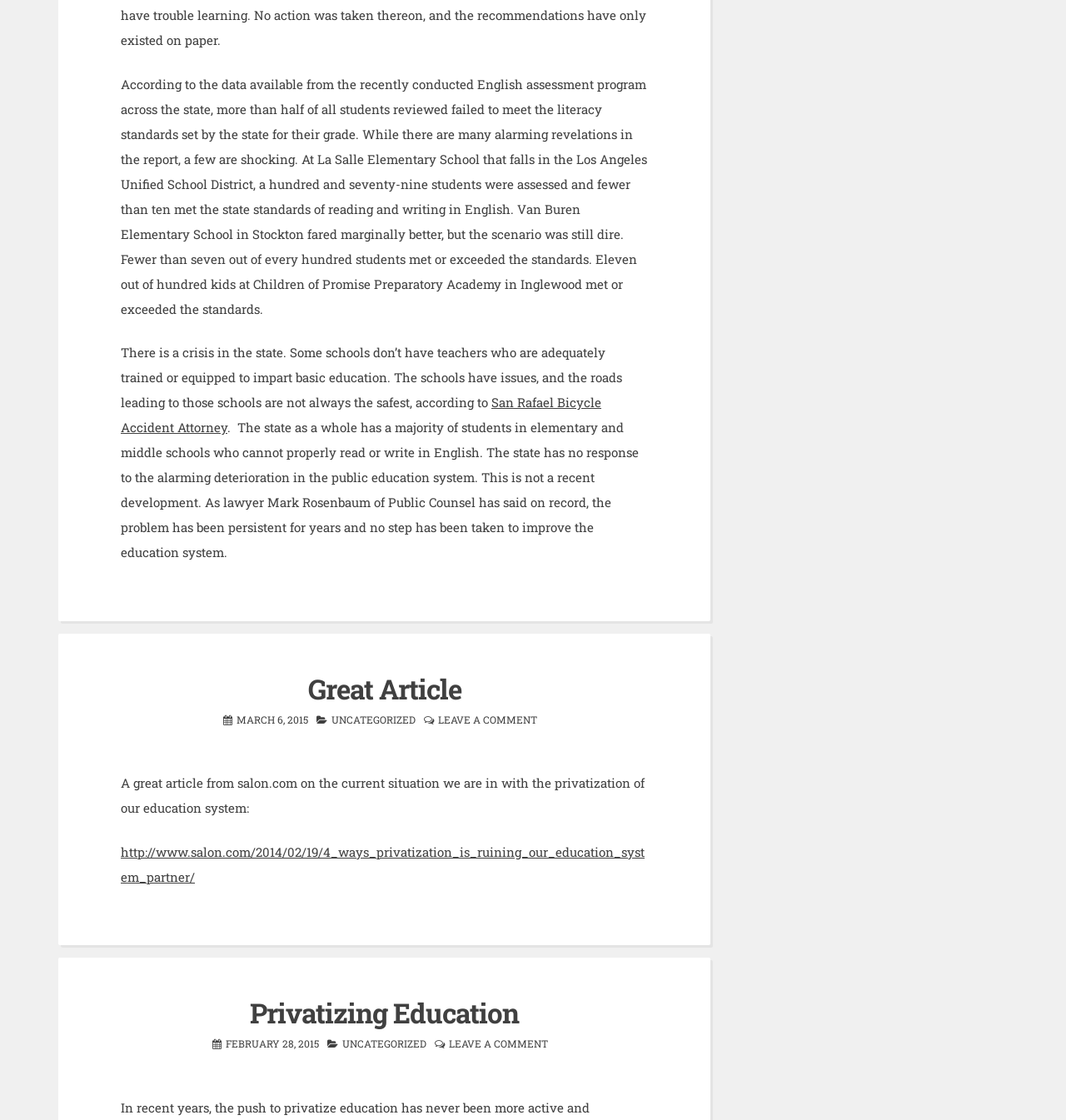How many students met the state standards at Van Buren Elementary School?
Please provide a detailed and thorough answer to the question.

According to the article, at Van Buren Elementary School, fewer than seven out of every hundred students met or exceeded the state standards.